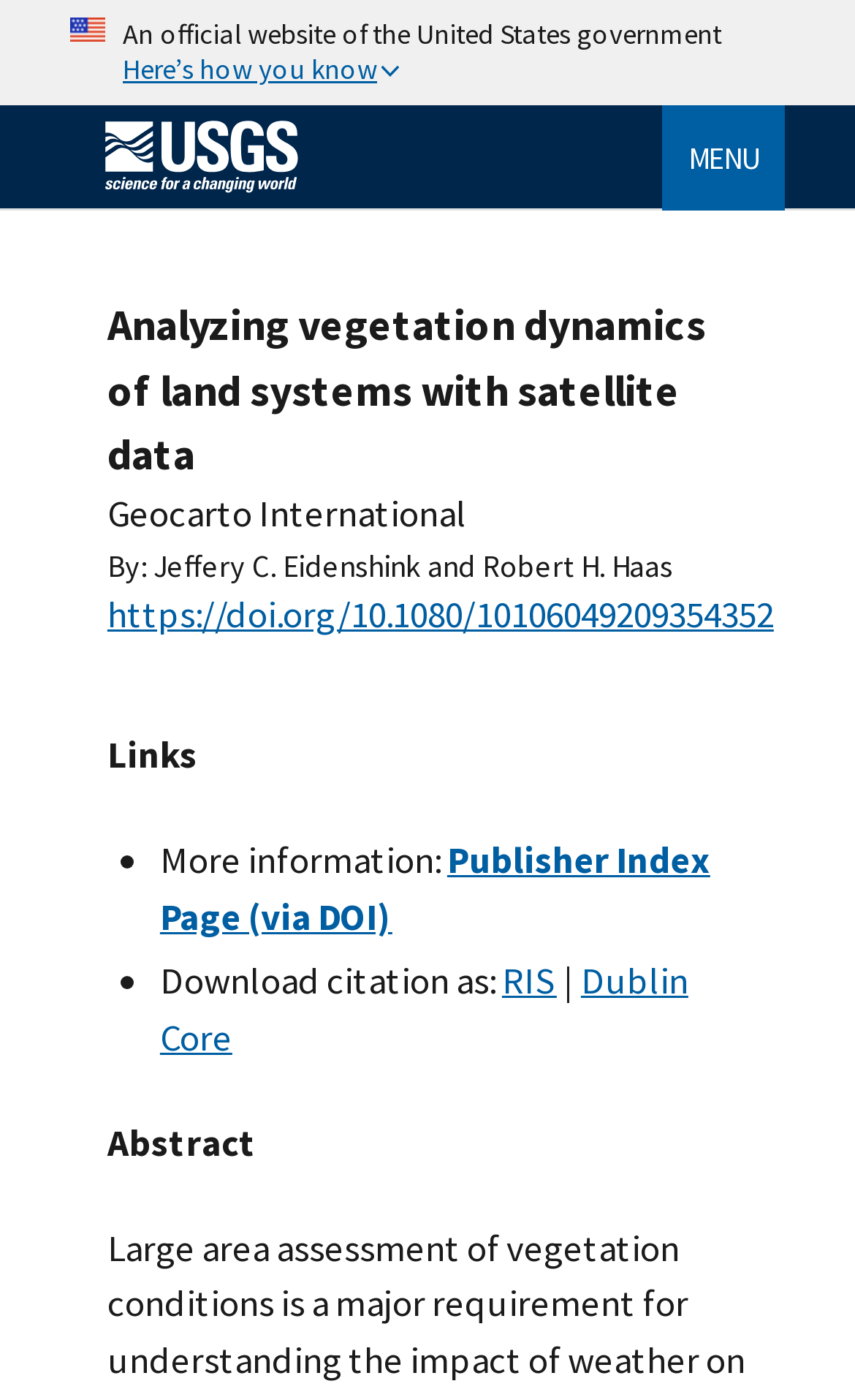What is the name of the journal?
Examine the image closely and answer the question with as much detail as possible.

I found this information by expanding the 'MENU' button and looking at the static text element, which reveals the journal's name.